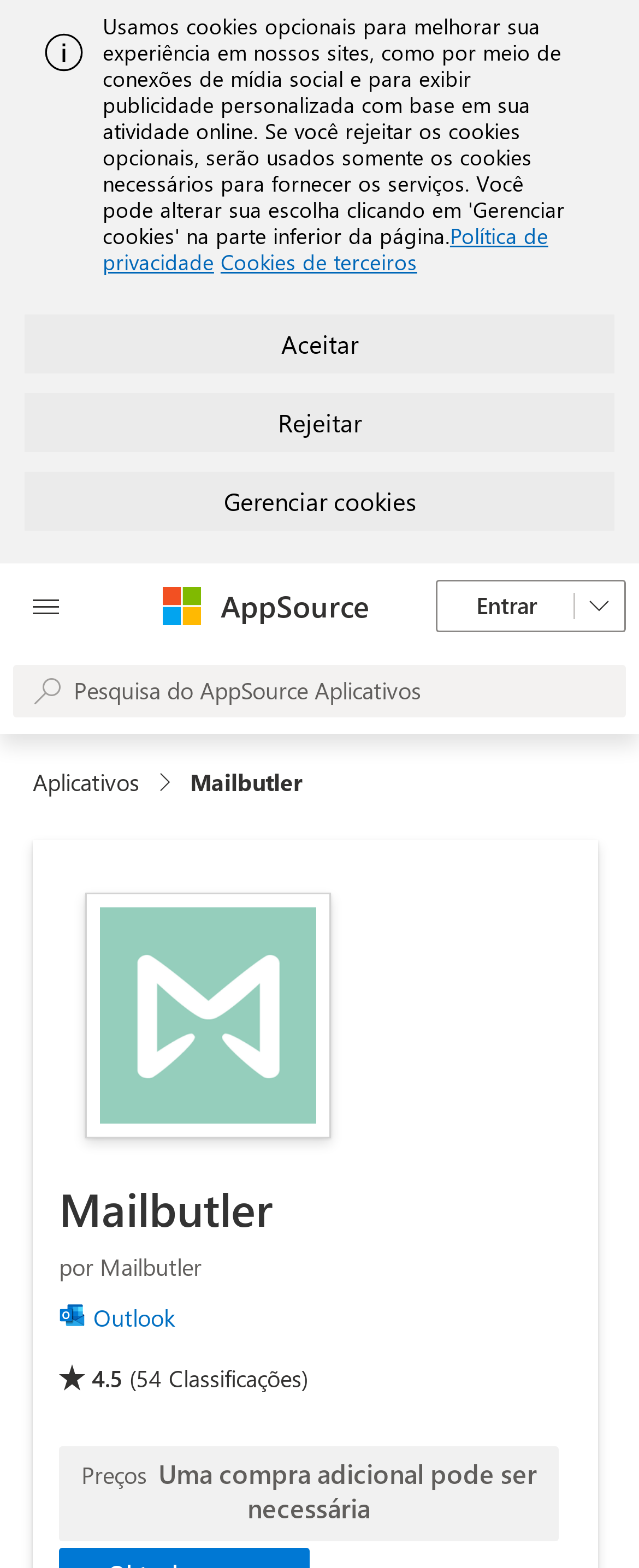Determine the bounding box coordinates of the UI element described below. Use the format (top-left x, top-left y, bottom-right x, bottom-right y) with floating point numbers between 0 and 1: parent_node: AppSource

[0.247, 0.372, 0.319, 0.401]